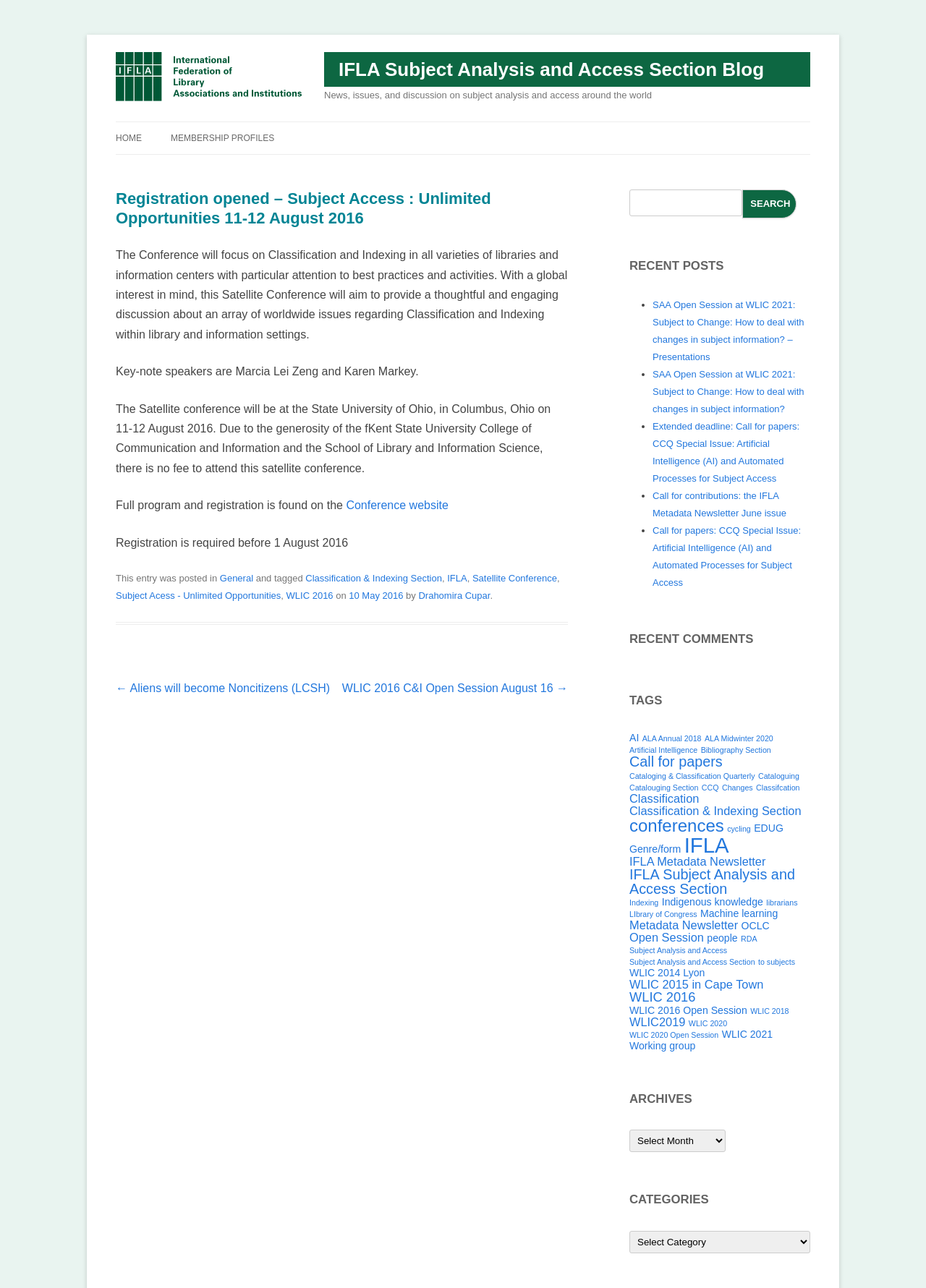Create a detailed narrative describing the layout and content of the webpage.

This webpage is the IFLA Subject Analysis and Access Section Blog. At the top left corner, there is a logo of IFLA. Next to the logo, the title "IFLA Subject Analysis and Access Section Blog" is displayed. Below the title, there is a subtitle "News, issues, and discussion on subject analysis and access around the world".

The main content of the webpage is an article about the registration opening for the "Subject Access: Unlimited Opportunities" conference, which will take place on August 11-12, 2016, at the State University of Ohio, in Columbus, Ohio. The article provides details about the conference, including its focus on classification and indexing, keynote speakers, and registration information.

On the right side of the webpage, there is a search bar with a button labeled "Search". Below the search bar, there are several sections, including "Recent Posts", "Recent Comments", and "Tags". The "Recent Posts" section lists several links to recent blog posts, while the "Recent Comments" section is empty. The "Tags" section lists various tags related to the blog's topics, such as "AI", "Classification", "IFLA", and "Subject Access".

At the bottom of the webpage, there is a footer section that displays the blog post's metadata, including the date it was posted, the author, and the categories and tags associated with the post. There are also links to previous and next posts in the blog.